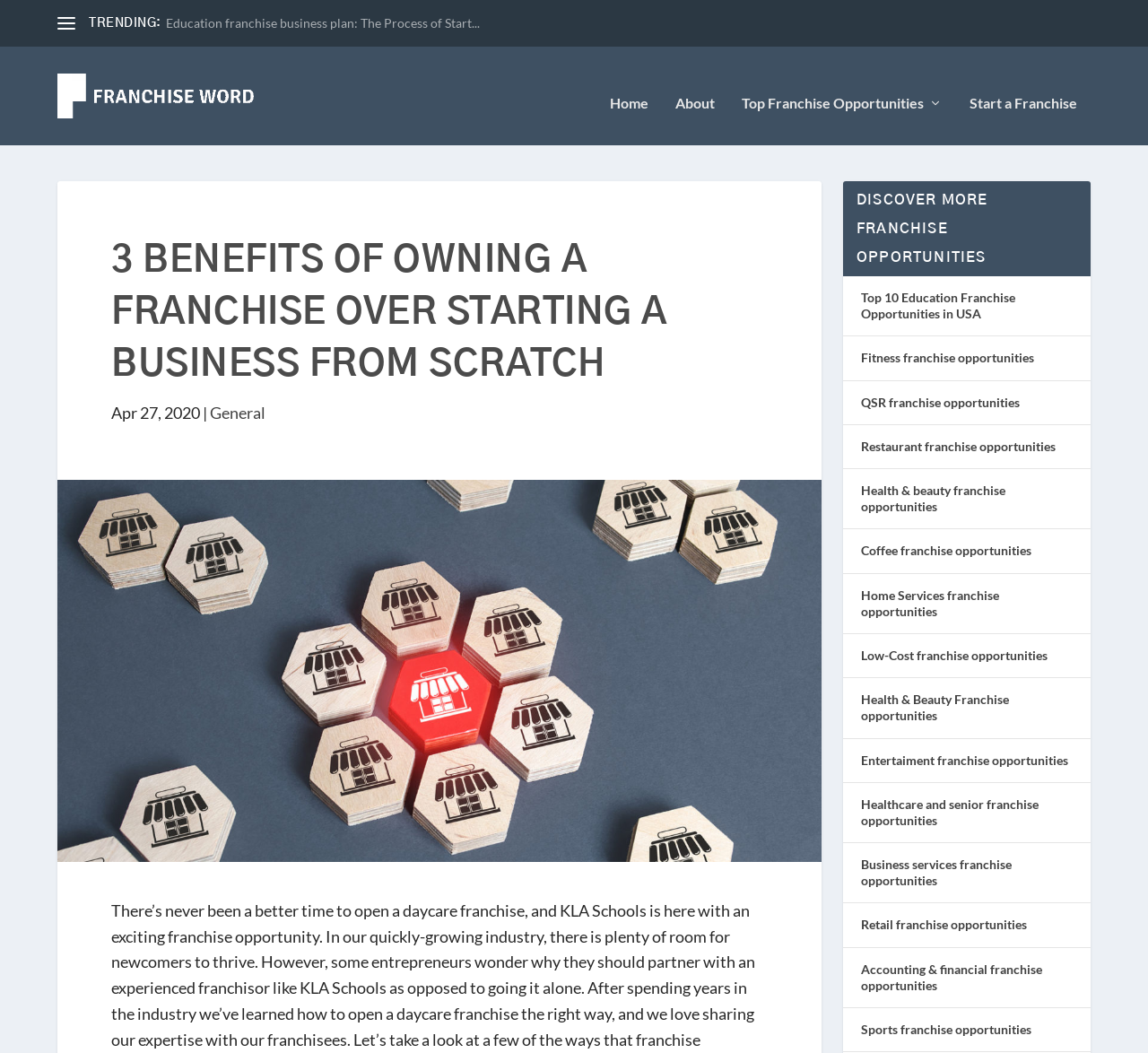Give a detailed account of the webpage.

This webpage appears to be a franchise opportunity website, specifically focused on the benefits of owning a franchise over starting a business from scratch. 

At the top left, there is a link to the website's homepage, followed by links to the "About" and "Top Franchise Opportunities" sections. Further to the right, there is a link to "Start a Franchise". 

Below these links, there is a prominent heading that reads "3 BENEFITS OF OWNING A FRANCHISE OVER STARTING A BUSINESS FROM SCRATCH", accompanied by a date "Apr 27, 2020" and a category label "General". 

To the left of this heading, there is an image related to the benefits of owning a franchise. 

Further down, there is a section titled "DISCOVER MORE FRANCHISE OPPORTUNITIES", which lists various franchise opportunities in different industries, such as education, fitness, food, healthcare, and more. There are 15 links in total, each leading to a specific franchise opportunity. 

Throughout the page, there are several images, including a logo for "FranchiseWord" at the top left and another image related to the benefits of owning a franchise.